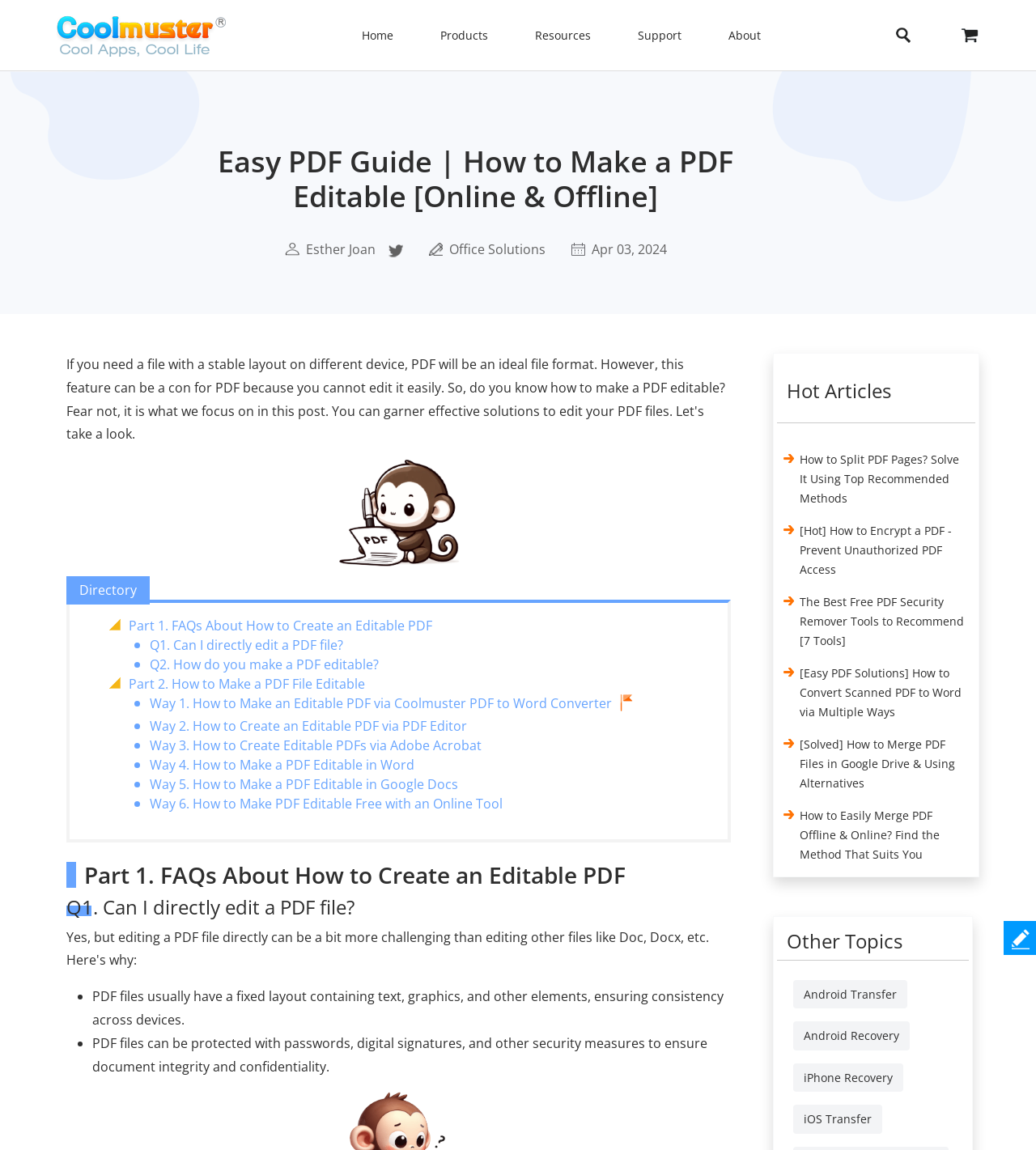Locate the bounding box coordinates of the element I should click to achieve the following instruction: "Explore what they do".

None